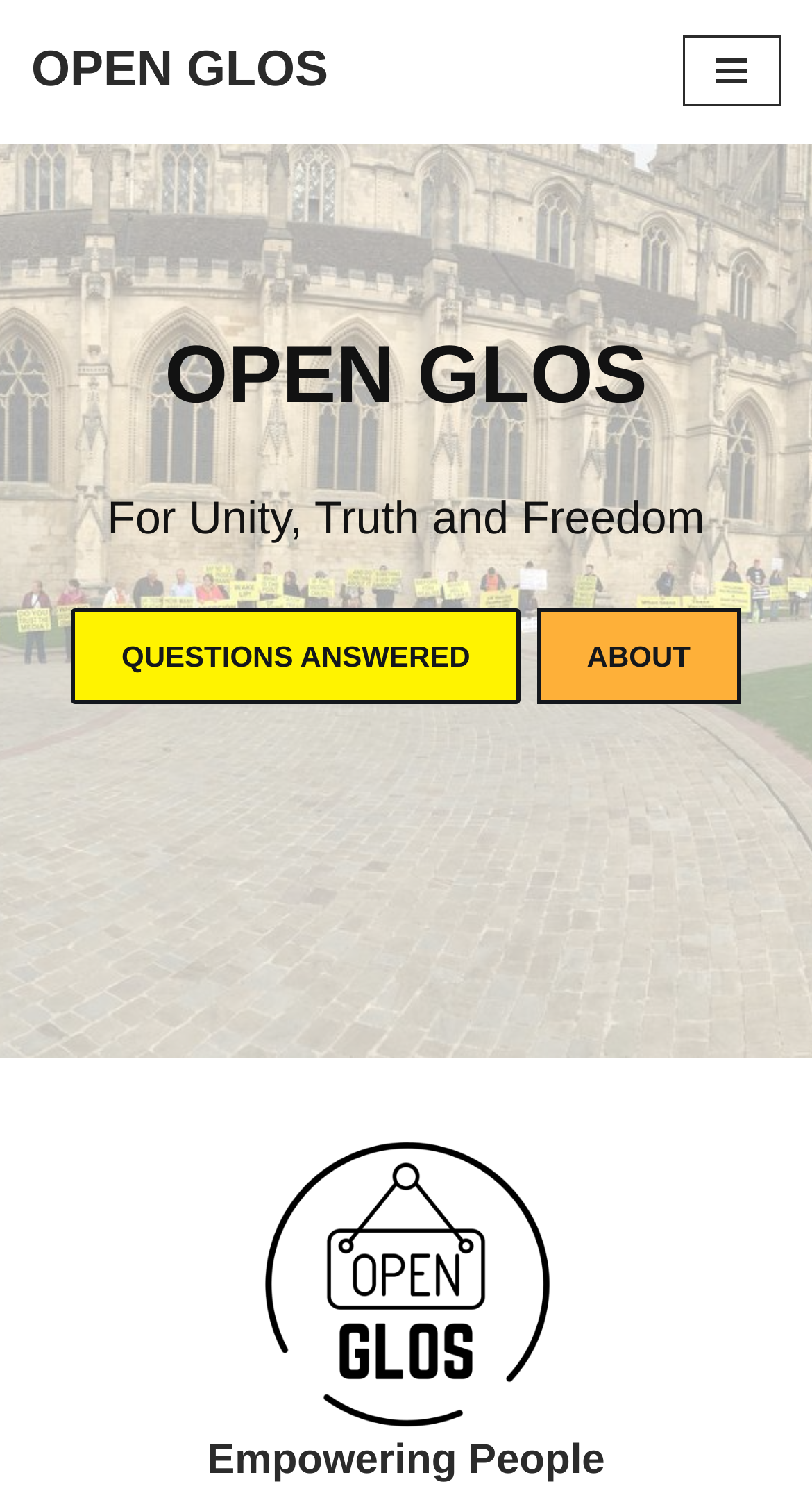Look at the image and give a detailed response to the following question: How many main navigation links are there?

By examining the navigation menu, we can see that there are two main links: 'QUESTIONS ANSWERED' and 'ABOUT'. These links are located below the organization's name and are part of the main navigation menu.